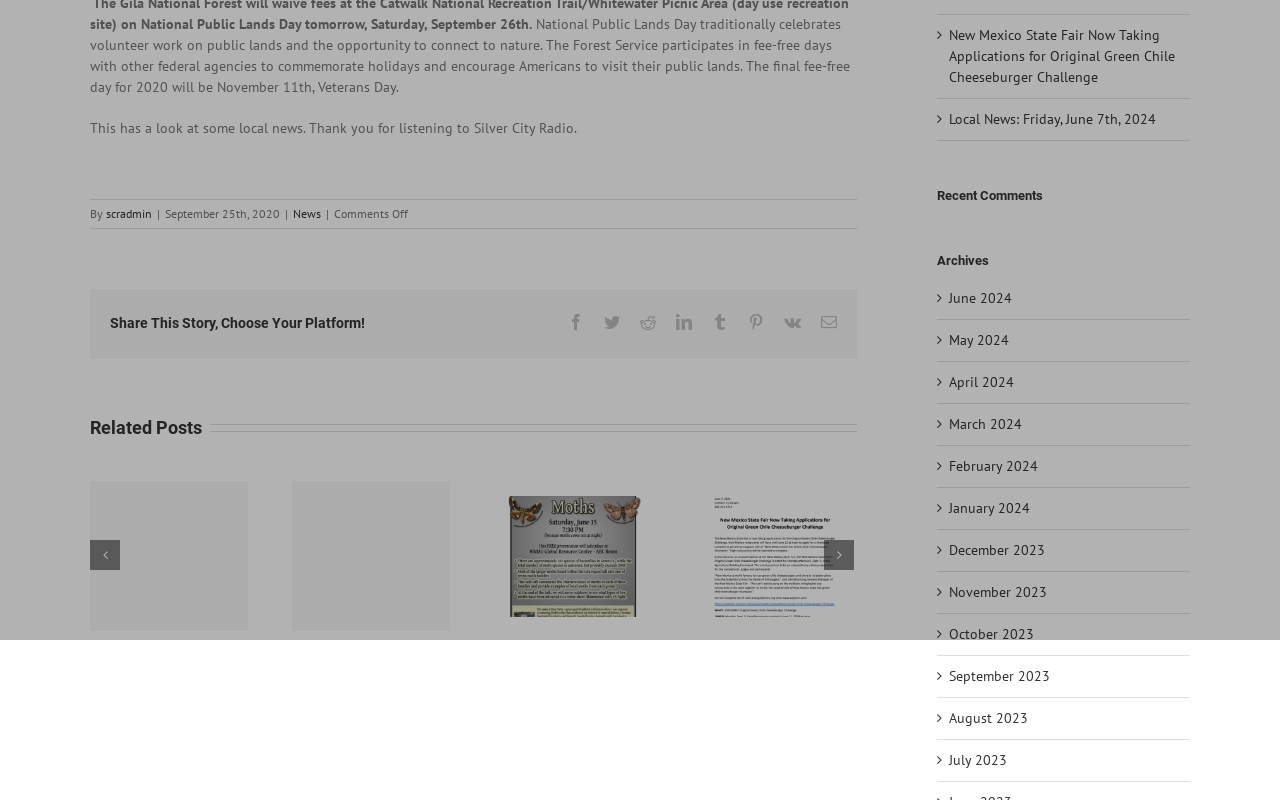Based on the element description: "scradmin", identify the bounding box coordinates for this UI element. The coordinates must be four float numbers between 0 and 1, listed as [left, top, right, bottom].

[0.083, 0.257, 0.119, 0.276]